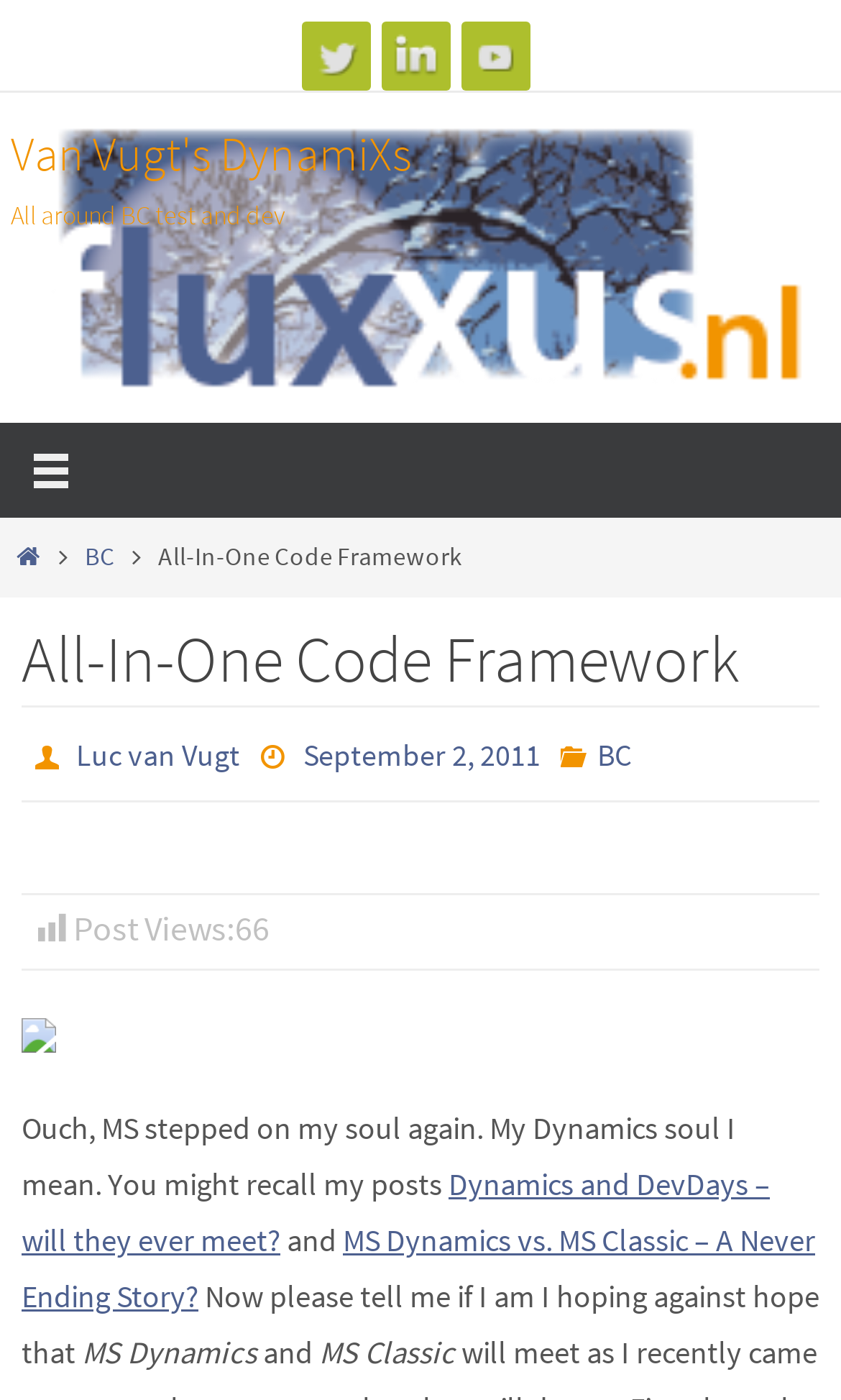What is the category of the post?
From the image, respond with a single word or phrase.

BC